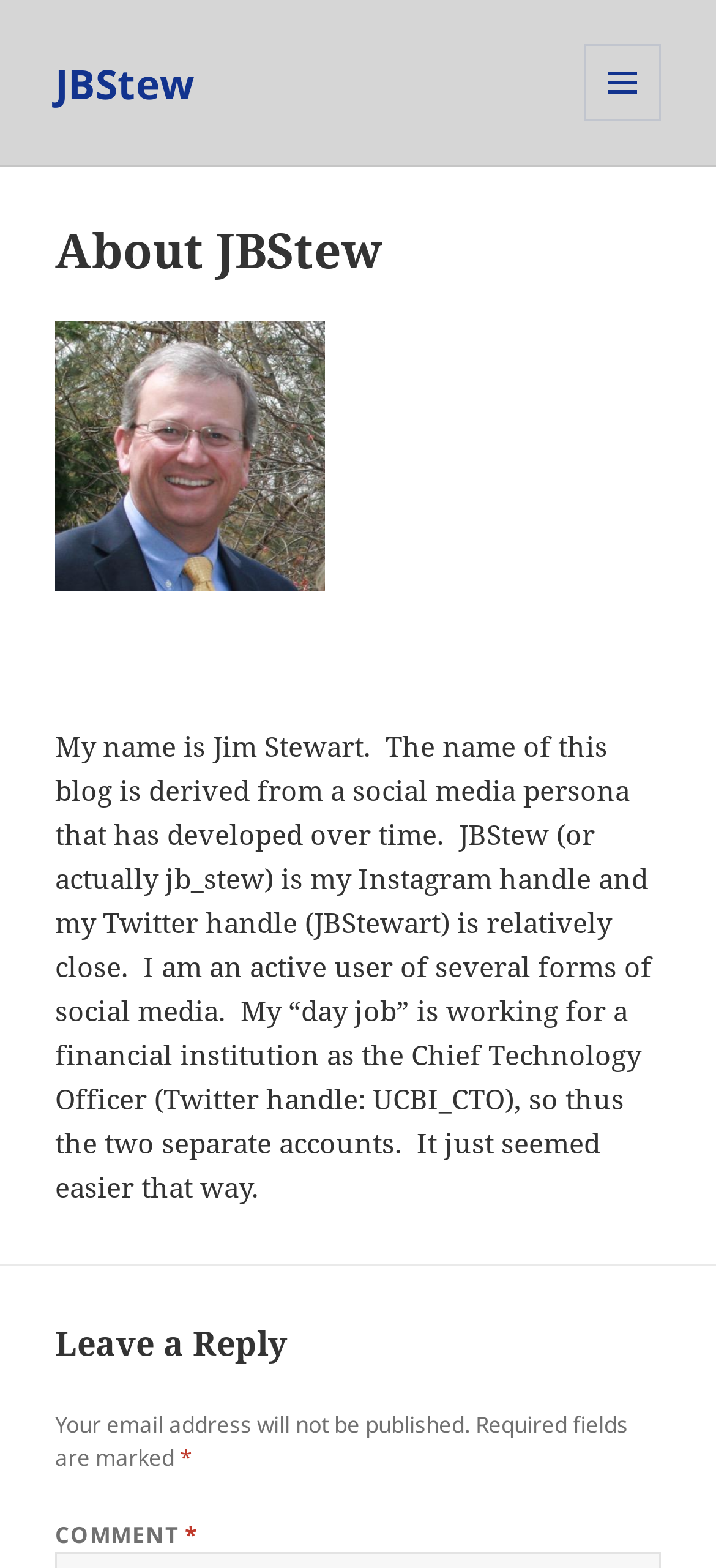What is required to leave a reply?
By examining the image, provide a one-word or phrase answer.

Fields marked with *